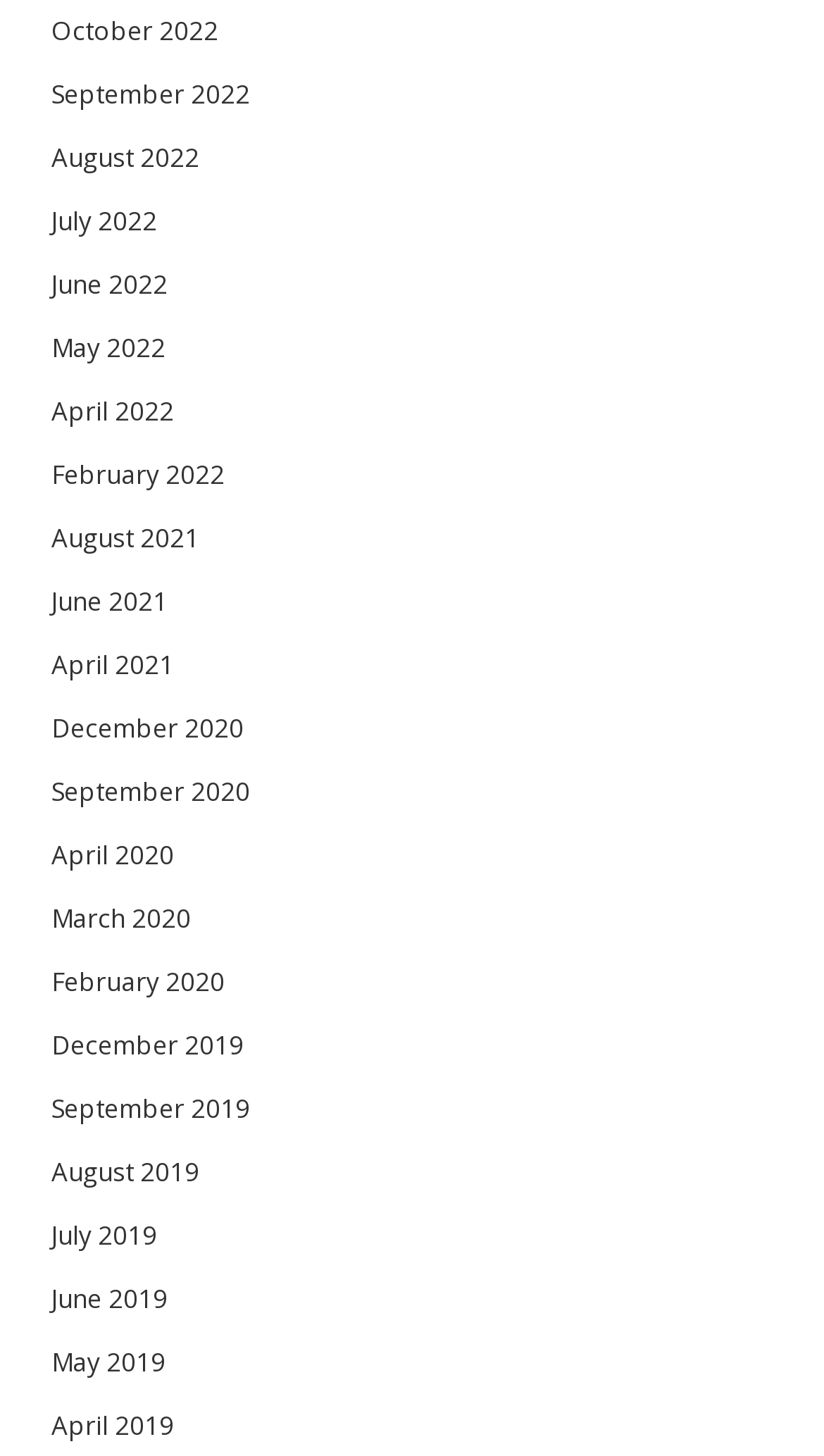Please give a concise answer to this question using a single word or phrase: 
How many links are available on this webpage?

33